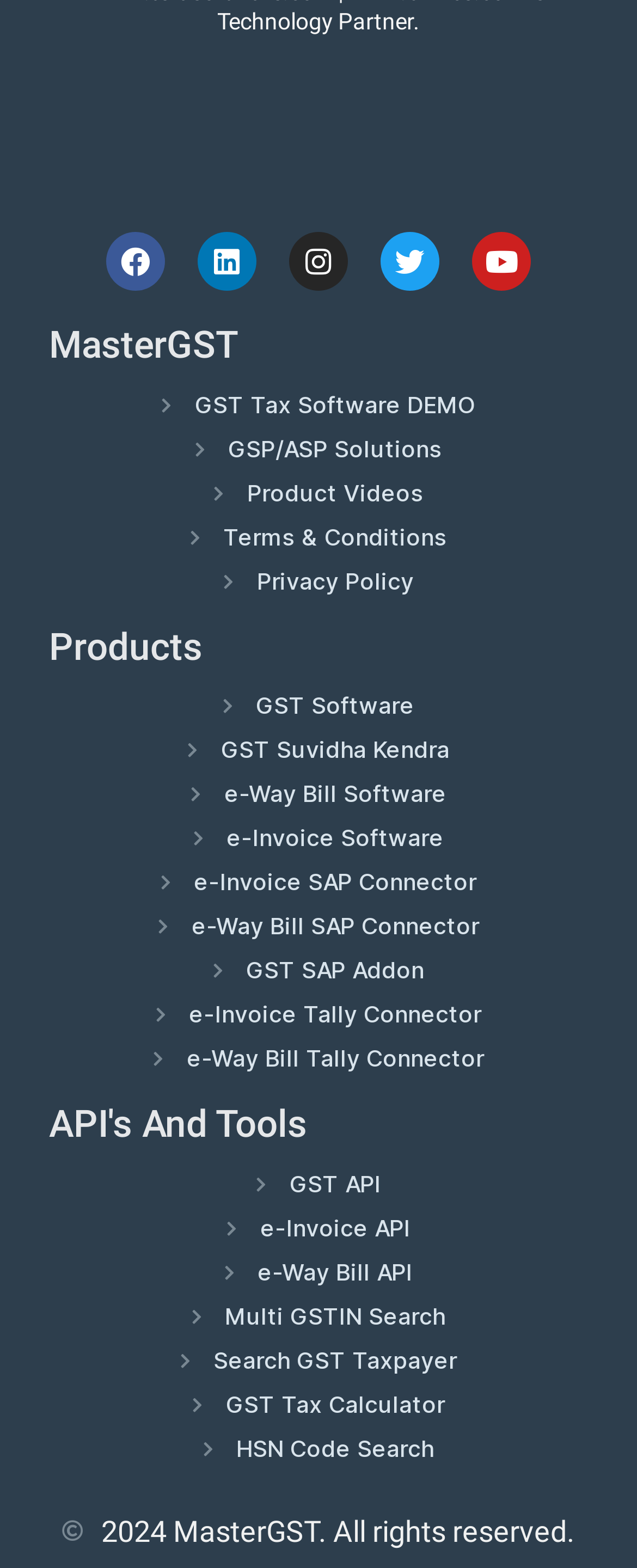Please determine the bounding box coordinates for the element that should be clicked to follow these instructions: "View GST Tax Software DEMO".

[0.077, 0.251, 0.923, 0.265]